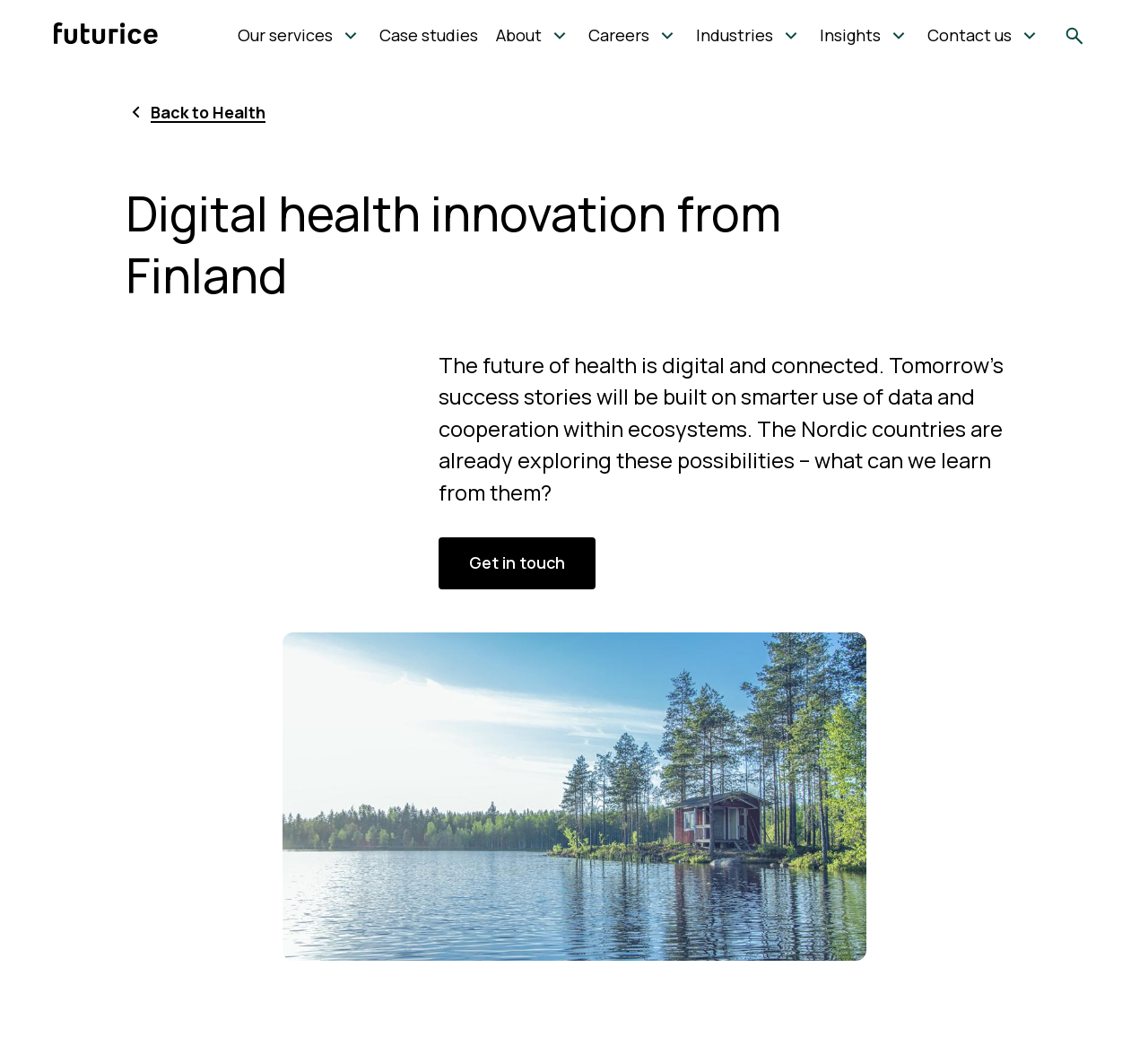Locate the bounding box coordinates of the clickable region necessary to complete the following instruction: "Toggle search". Provide the coordinates in the format of four float numbers between 0 and 1, i.e., [left, top, right, bottom].

[0.919, 0.015, 0.953, 0.052]